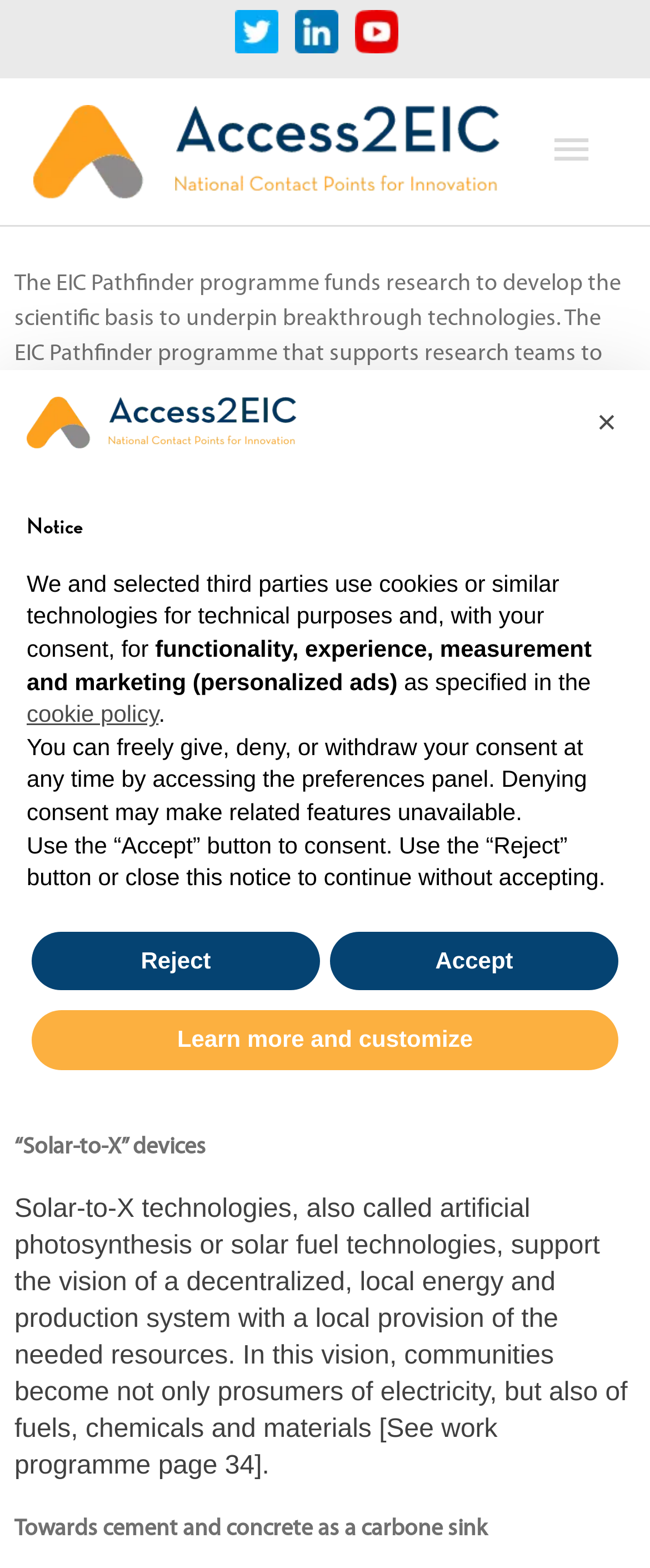What is the purpose of EIC Pathfinder Open funding?
Using the information from the image, provide a comprehensive answer to the question.

Based on the webpage content, EIC Pathfinder Open funding is based on a bottom-up approach with no predefined topics, and it provides funding for projects in any field of science or technology, based on high-risk/high-gain science-towards-technology breakthrough interdisciplinary research.